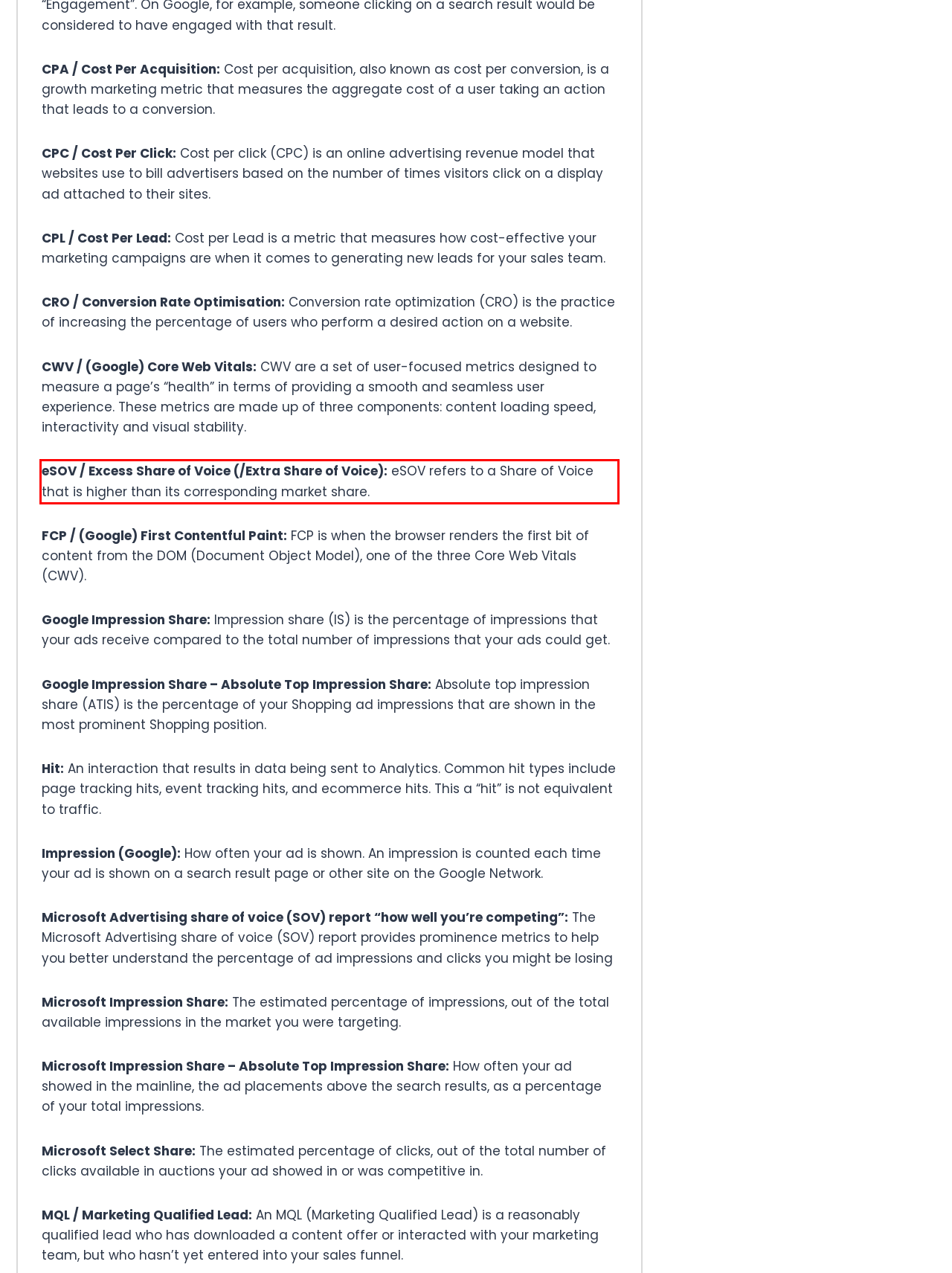Please examine the webpage screenshot containing a red bounding box and use OCR to recognize and output the text inside the red bounding box.

eSOV / Excess Share of Voice (/Extra Share of Voice): eSOV refers to a Share of Voice that is higher than its corresponding market share.